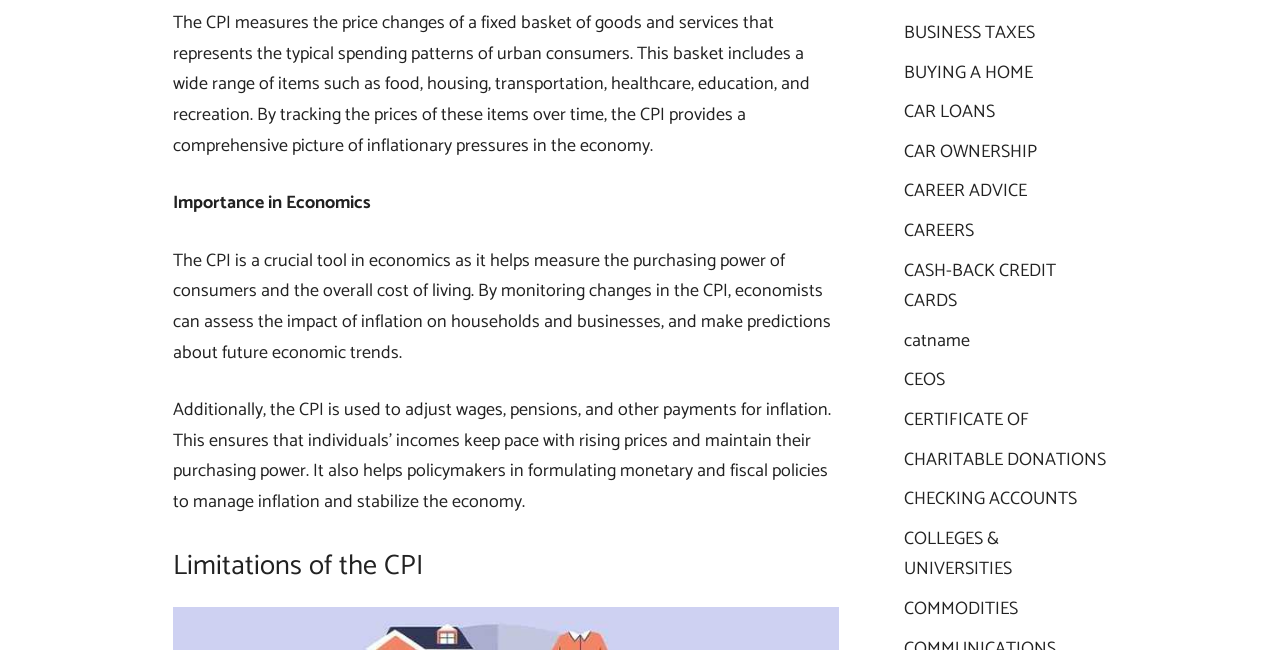Identify the bounding box coordinates for the region to click in order to carry out this instruction: "Click on 'basket of goods'". Provide the coordinates using four float numbers between 0 and 1, formatted as [left, top, right, bottom].

[0.407, 0.013, 0.501, 0.059]